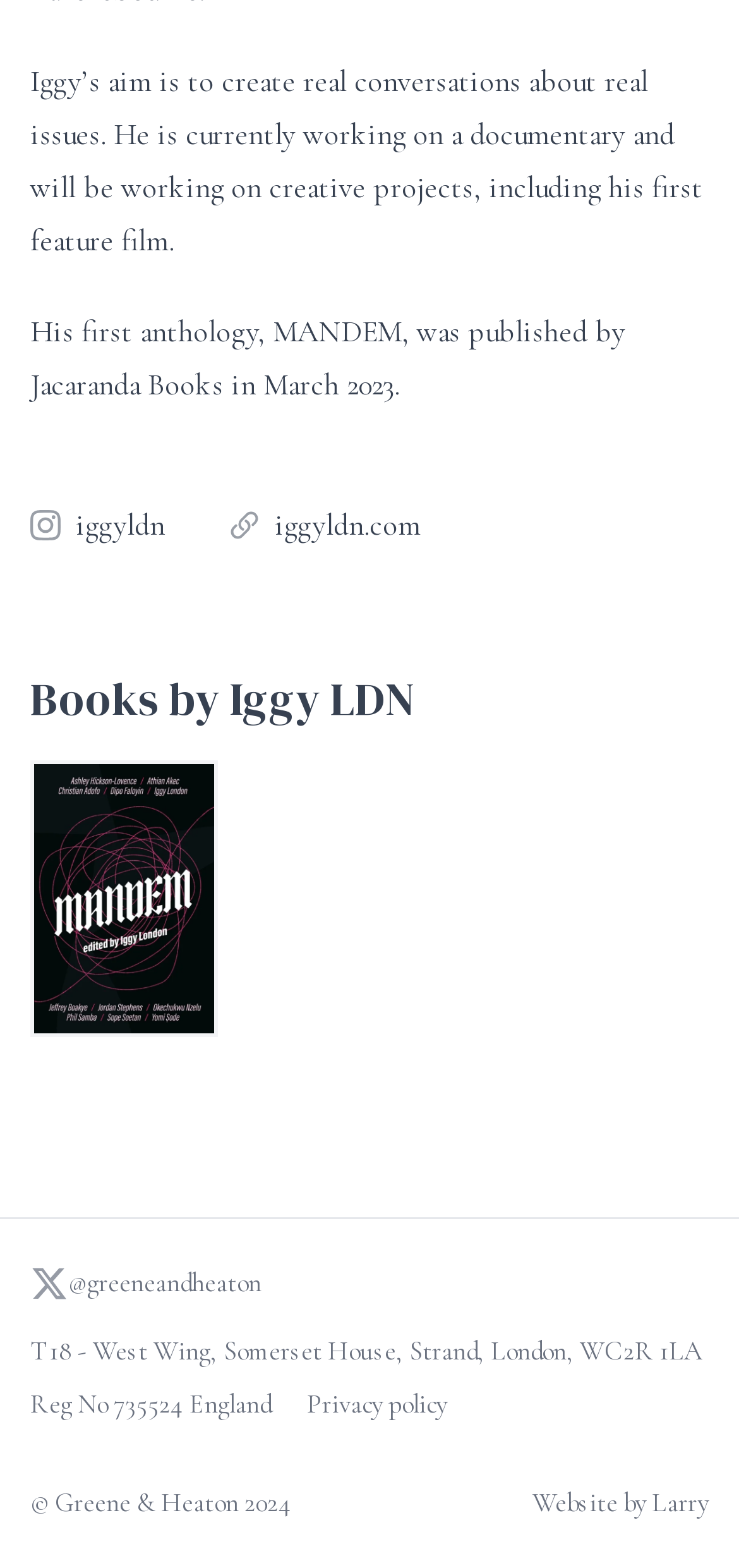What is the purpose of the link 'Privacy policy'?
Give a single word or phrase answer based on the content of the image.

To access privacy policy